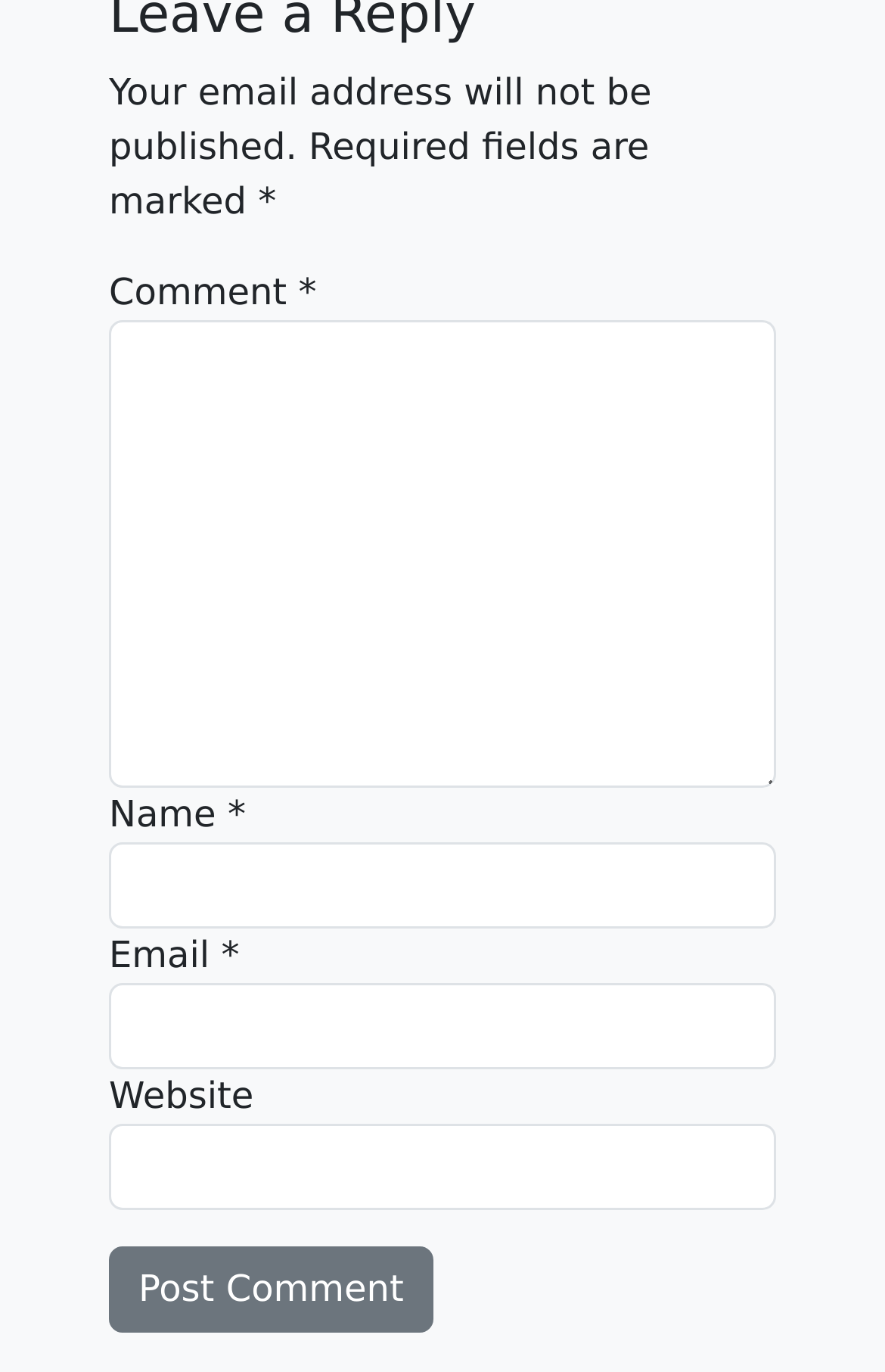Use a single word or phrase to answer the question: 
Is the 'Email' field required?

Yes